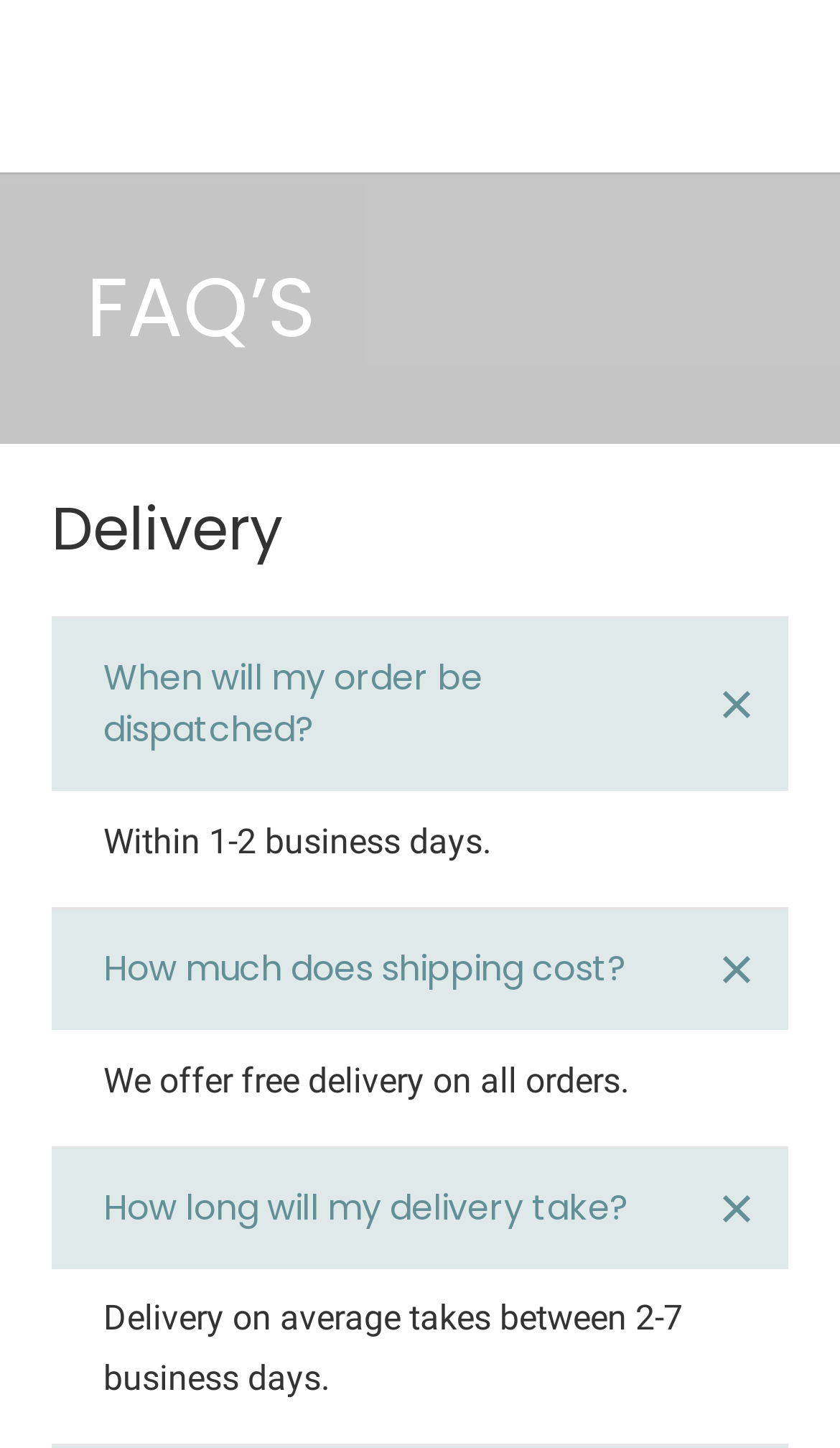Provide a single word or phrase answer to the question: 
What is the average delivery time?

2-7 business days